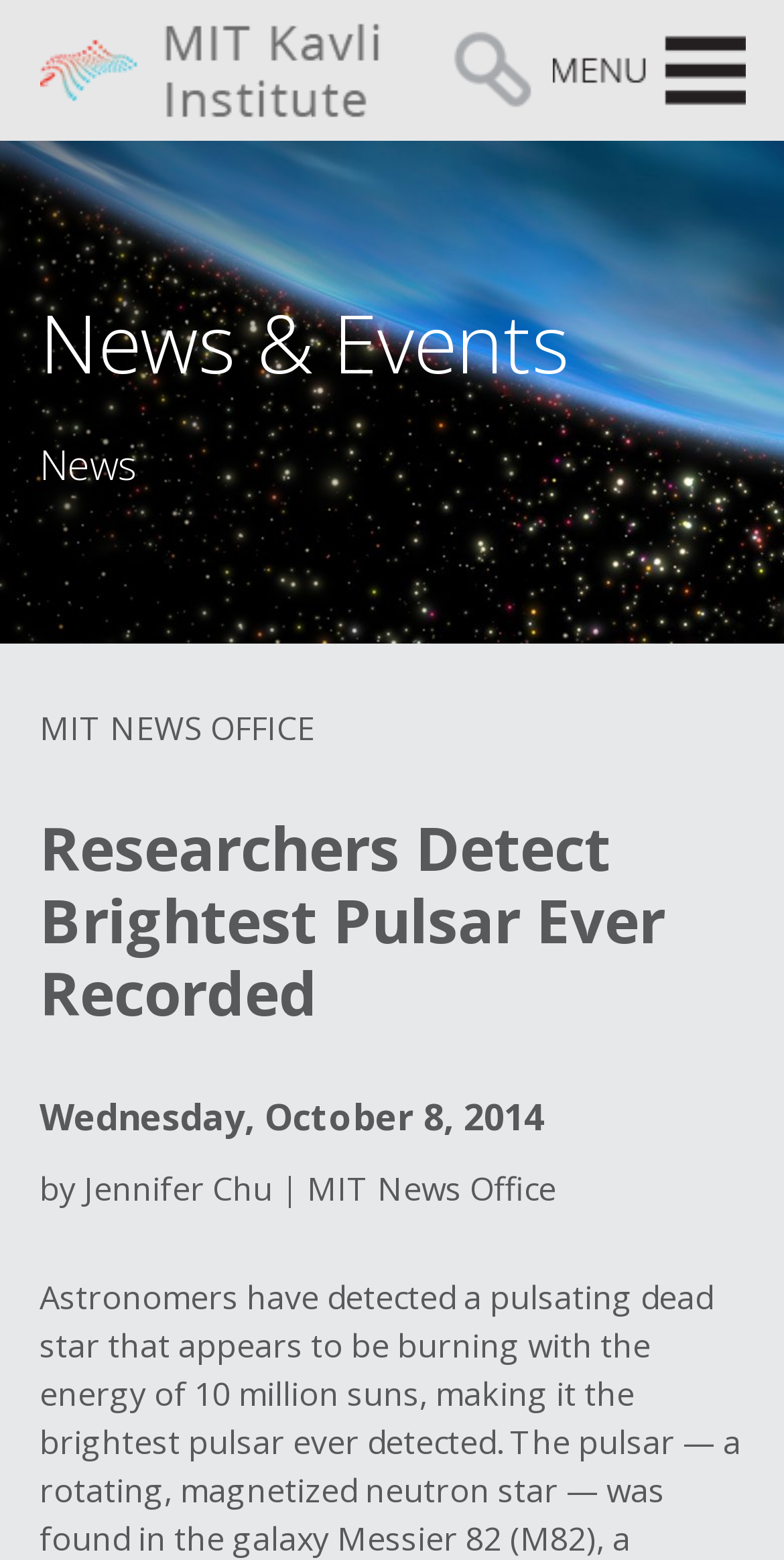Determine the main headline of the webpage and provide its text.

MIT Kavli Institute